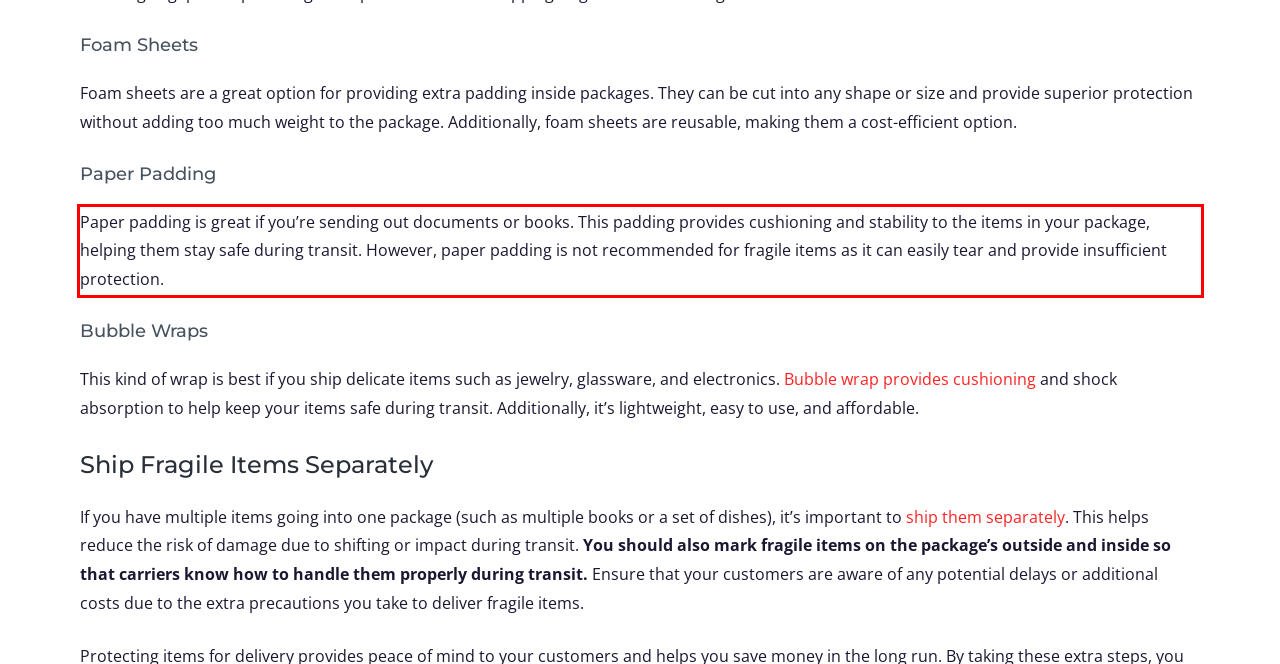There is a screenshot of a webpage with a red bounding box around a UI element. Please use OCR to extract the text within the red bounding box.

Paper padding is great if you’re sending out documents or books. This padding provides cushioning and stability to the items in your package, helping them stay safe during transit. However, paper padding is not recommended for fragile items as it can easily tear and provide insufficient protection.